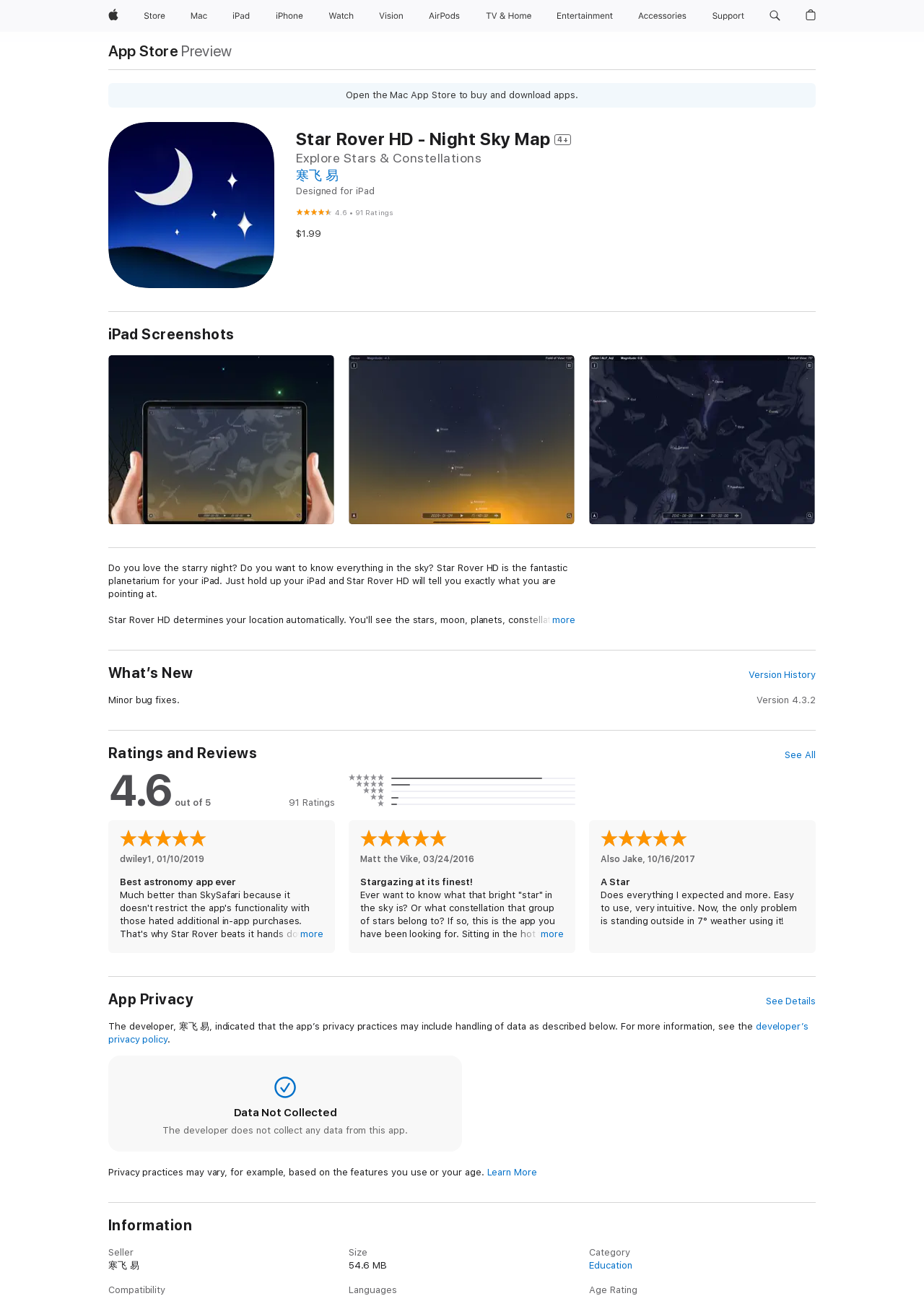Carefully examine the image and provide an in-depth answer to the question: What is the rating of Star Rover HD?

The rating can be found in the section where it says '4.6 out of 5' with 91 ratings, indicating that the app has received a high rating from users.